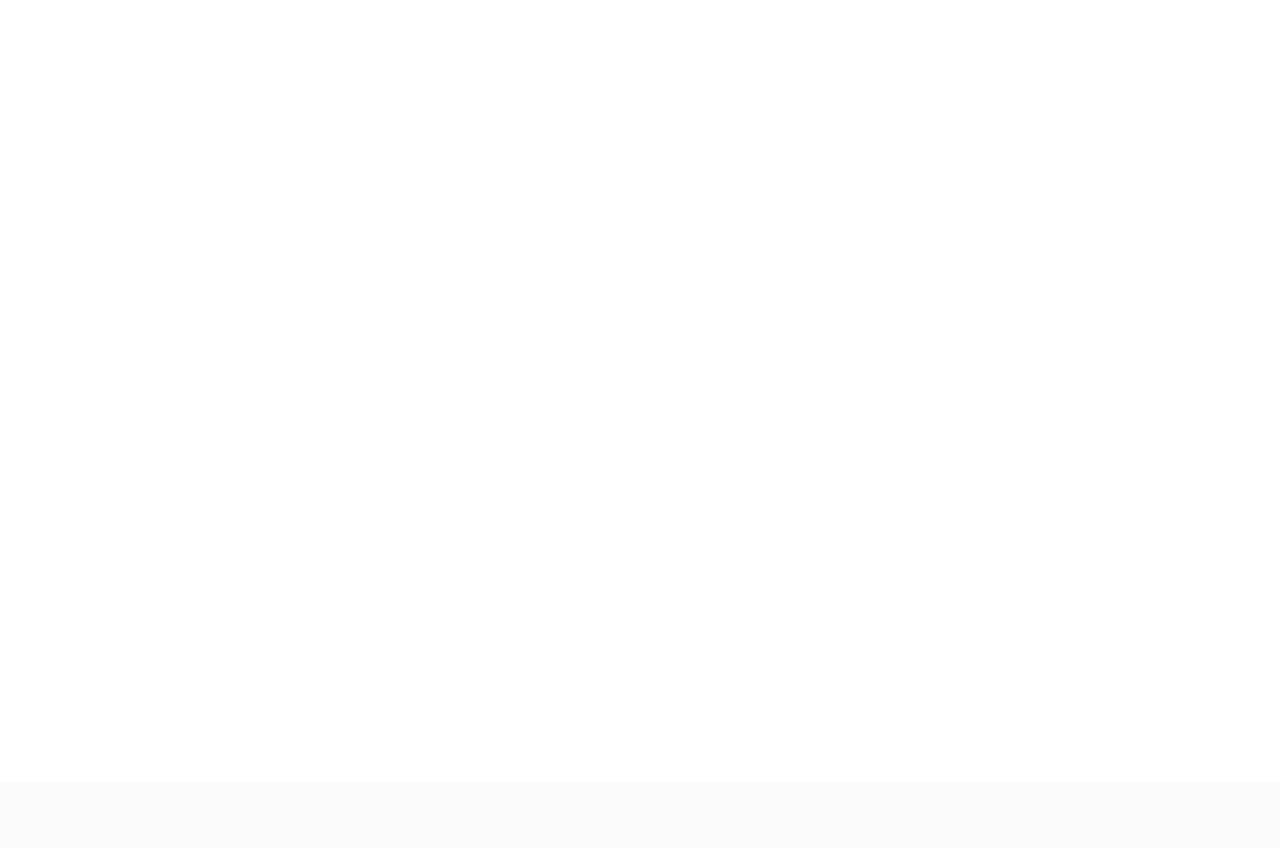Provide the bounding box coordinates for the UI element described in this sentence: "MORE FROM AUTHOR". The coordinates should be four float values between 0 and 1, i.e., [left, top, right, bottom].

None